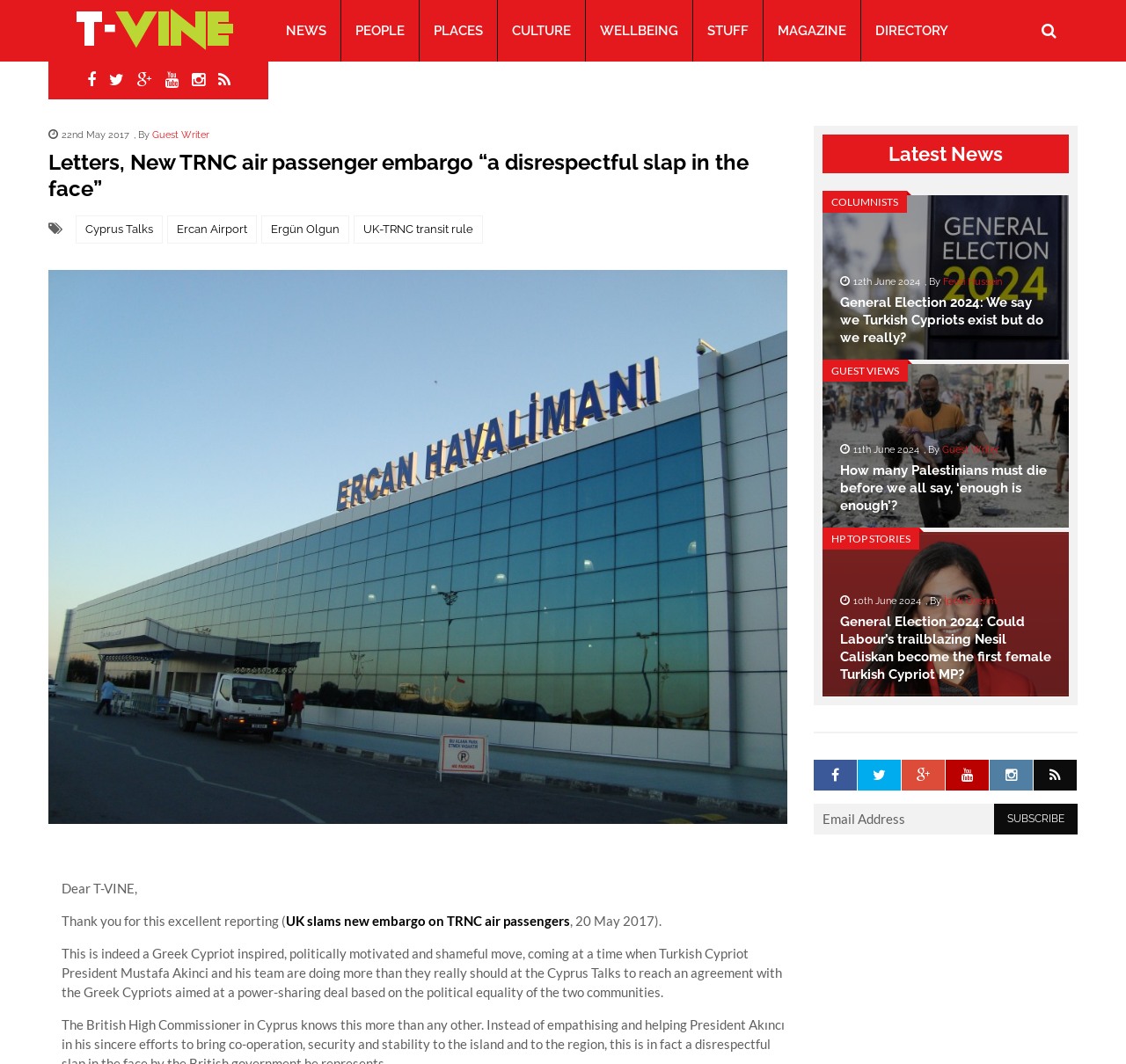Please specify the bounding box coordinates of the clickable section necessary to execute the following command: "Search for something".

[0.891, 0.0, 0.957, 0.058]